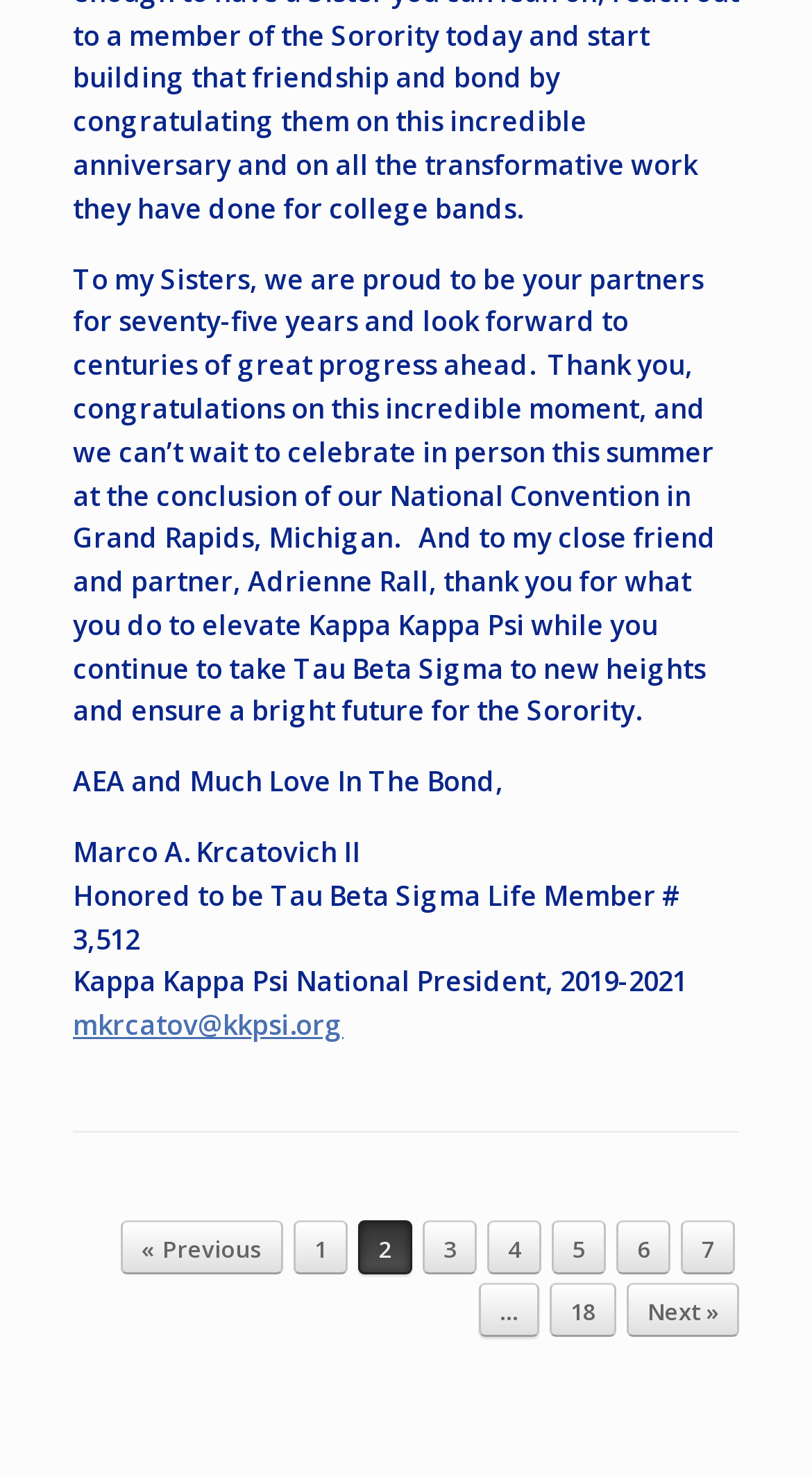What is the location of the National Convention mentioned in the post?
Please describe in detail the information shown in the image to answer the question.

The location of the National Convention mentioned in the post is Grand Rapids, Michigan, which is stated in the sentence '...and we can’t wait to celebrate in person this summer at the conclusion of our National Convention in Grand Rapids, Michigan'.